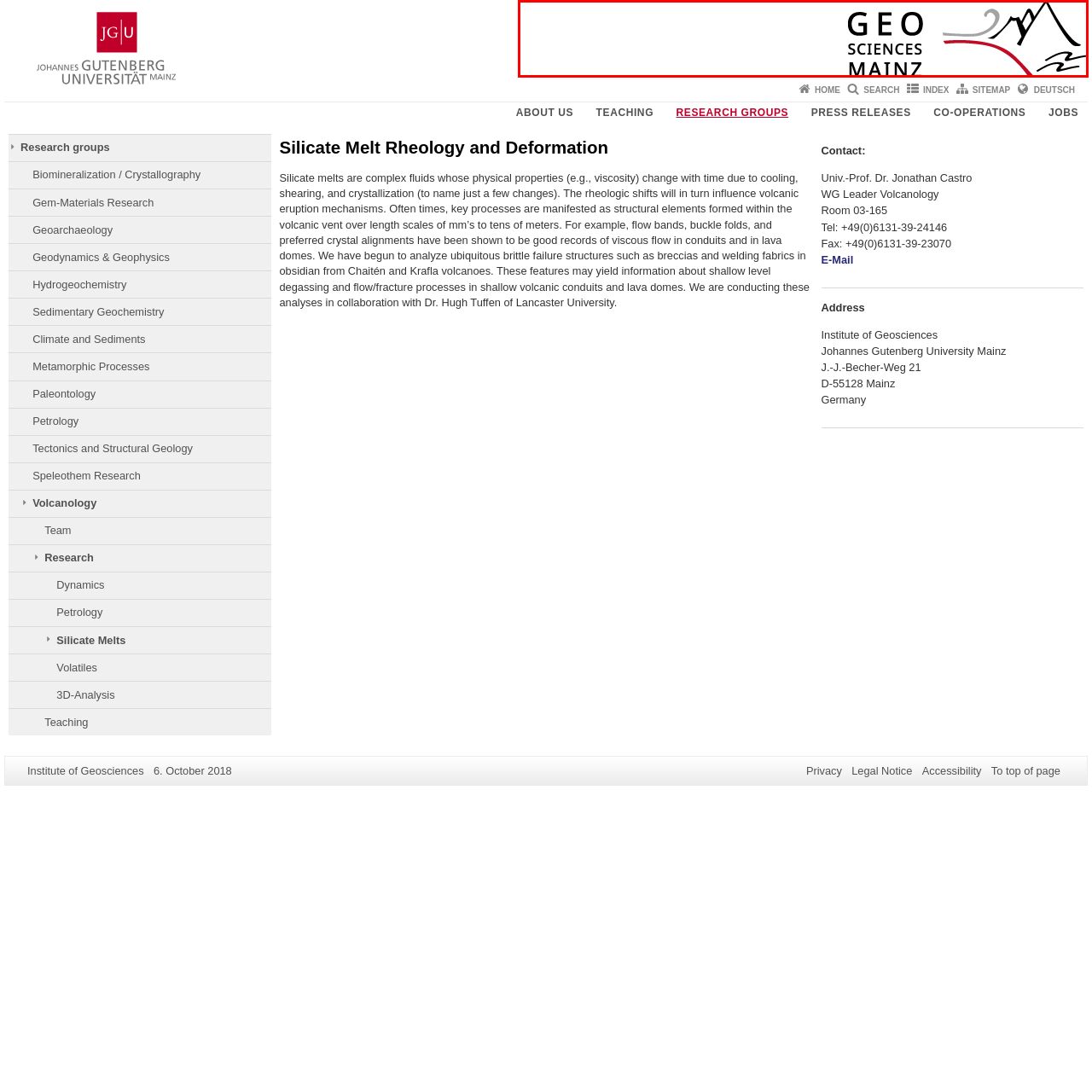Examine the image indicated by the red box and respond with a single word or phrase to the following question:
What is represented by the stylized graphic element?

Geological features